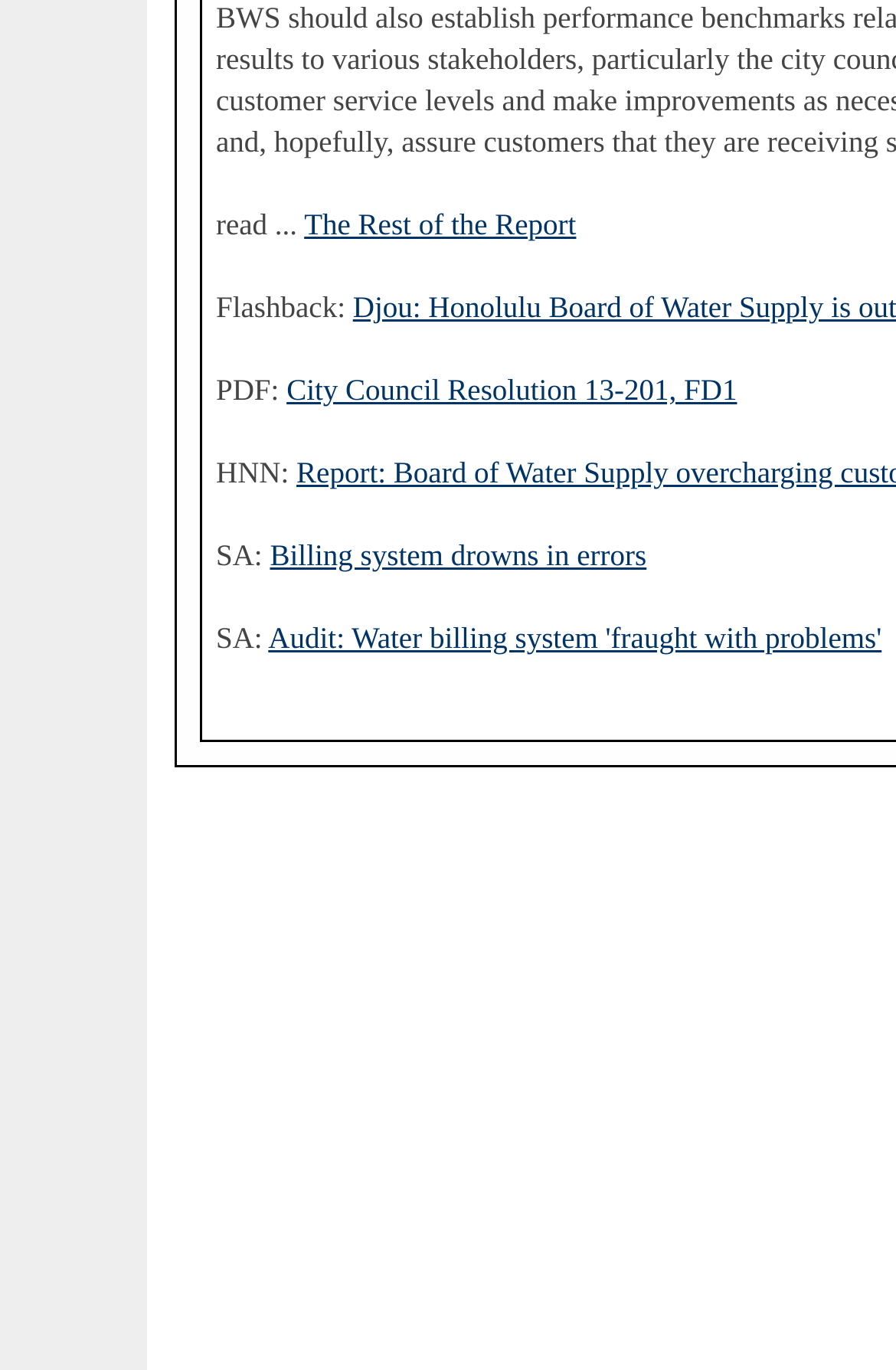Reply to the question with a brief word or phrase: What is the text to the left of 'SA:'?

HNN: